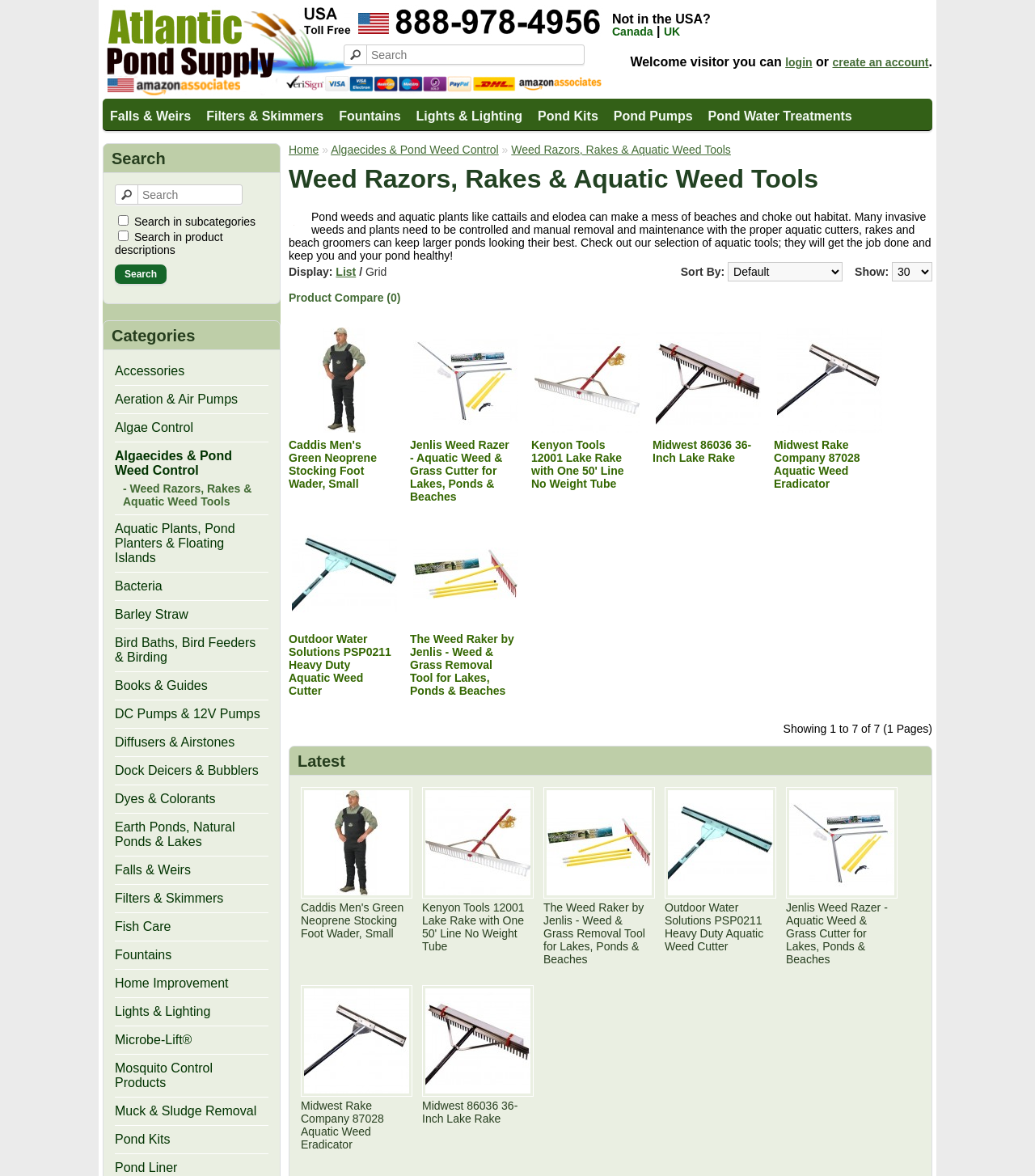Provide the bounding box coordinates for the UI element that is described as: "Aeration & Air Pumps".

[0.111, 0.334, 0.23, 0.345]